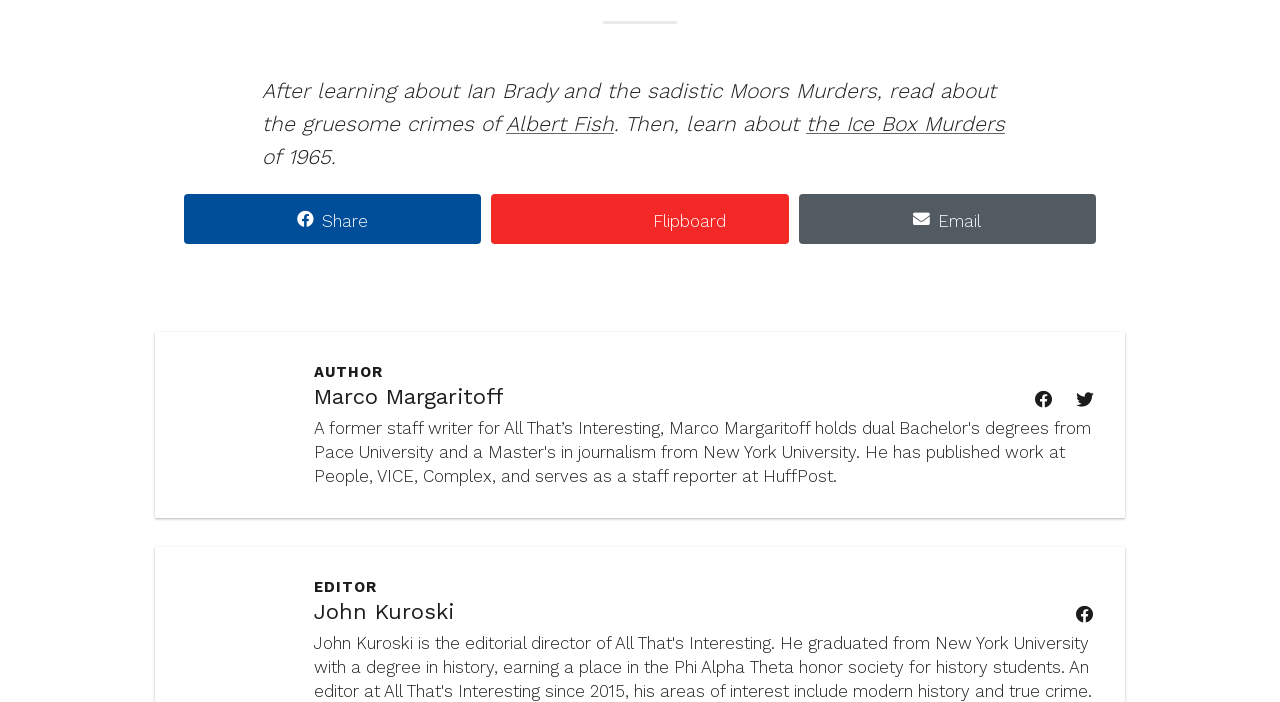Examine the image carefully and respond to the question with a detailed answer: 
Who is the author of the article?

The author of the article can be identified by the link element 'Marco Margaritoff' which is accompanied by the StaticText element 'AUTHOR', indicating that Marco Margaritoff is the author of the article.